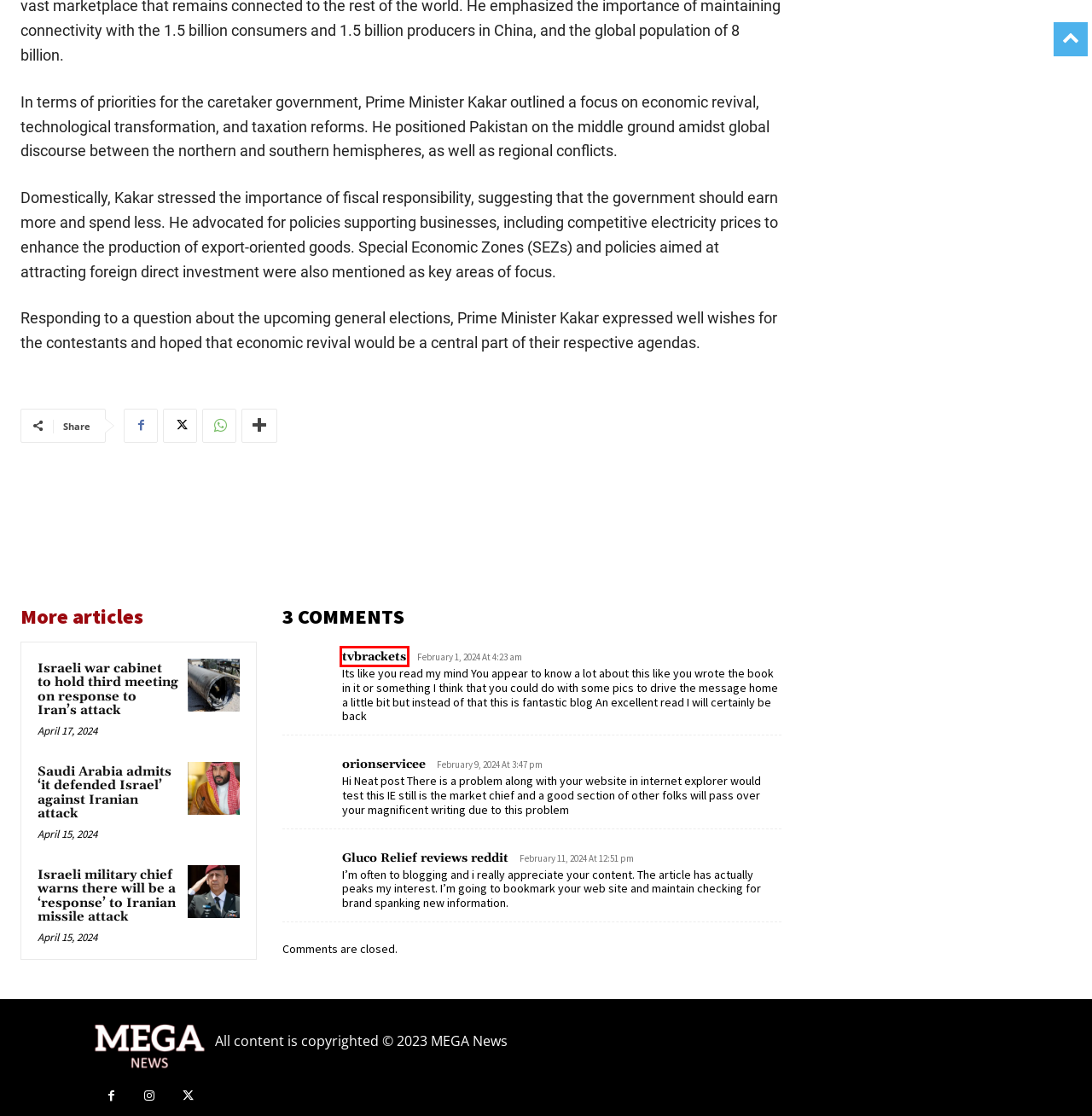Please examine the screenshot provided, which contains a red bounding box around a UI element. Select the webpage description that most accurately describes the new page displayed after clicking the highlighted element. Here are the candidates:
A. Business - Mega News
B. Home - TV Brackets
C. MEGA Web Desk - Mega News
D. Home - Orion Service
E. Education - Mega News
F. Gluco Relief Reviews: Manage GlucoRelief Blood Sugar Naturally
G. Home - Mega News
H. Travel - Mega News

B